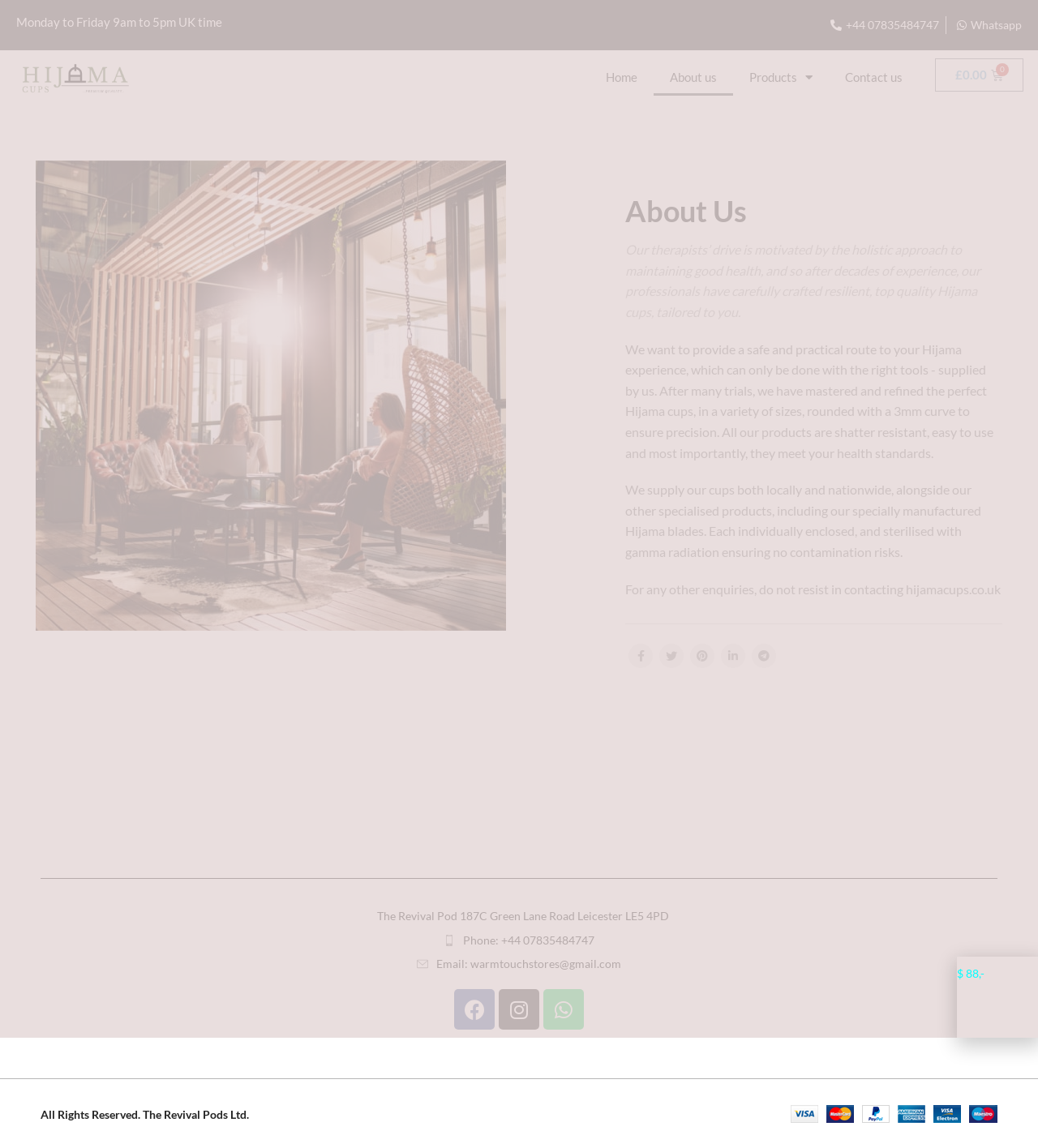Please identify the bounding box coordinates of the element's region that should be clicked to execute the following instruction: "Open the 'Products' menu". The bounding box coordinates must be four float numbers between 0 and 1, i.e., [left, top, right, bottom].

[0.707, 0.051, 0.799, 0.084]